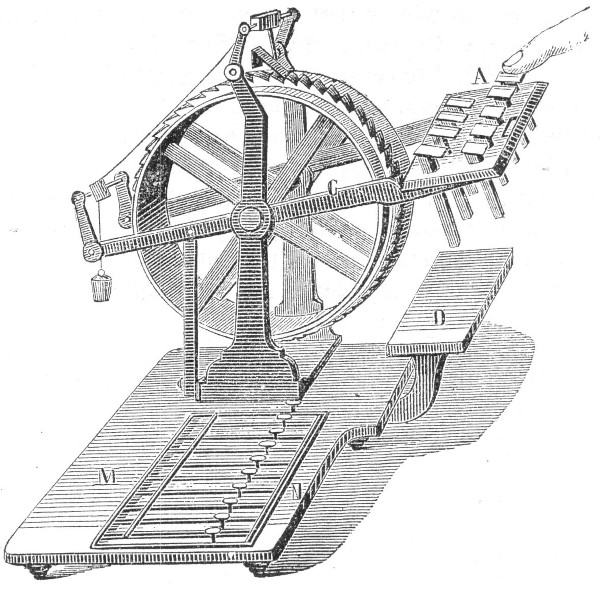Give a short answer to this question using one word or a phrase:
How many keys are on the keyboard?

9